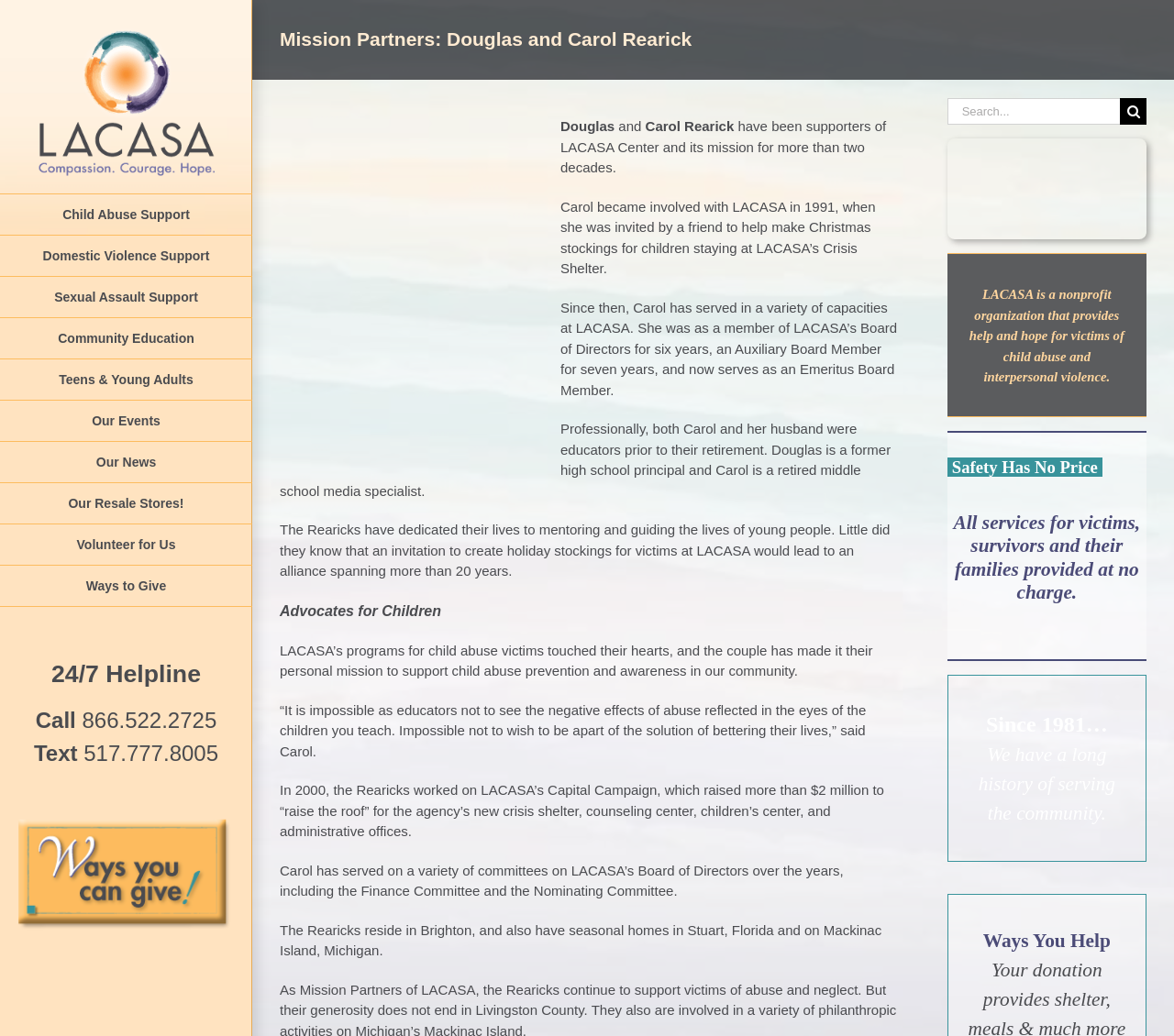Please provide the bounding box coordinates for the UI element as described: "aria-label="Search" value=""". The coordinates must be four floats between 0 and 1, represented as [left, top, right, bottom].

[0.954, 0.095, 0.977, 0.12]